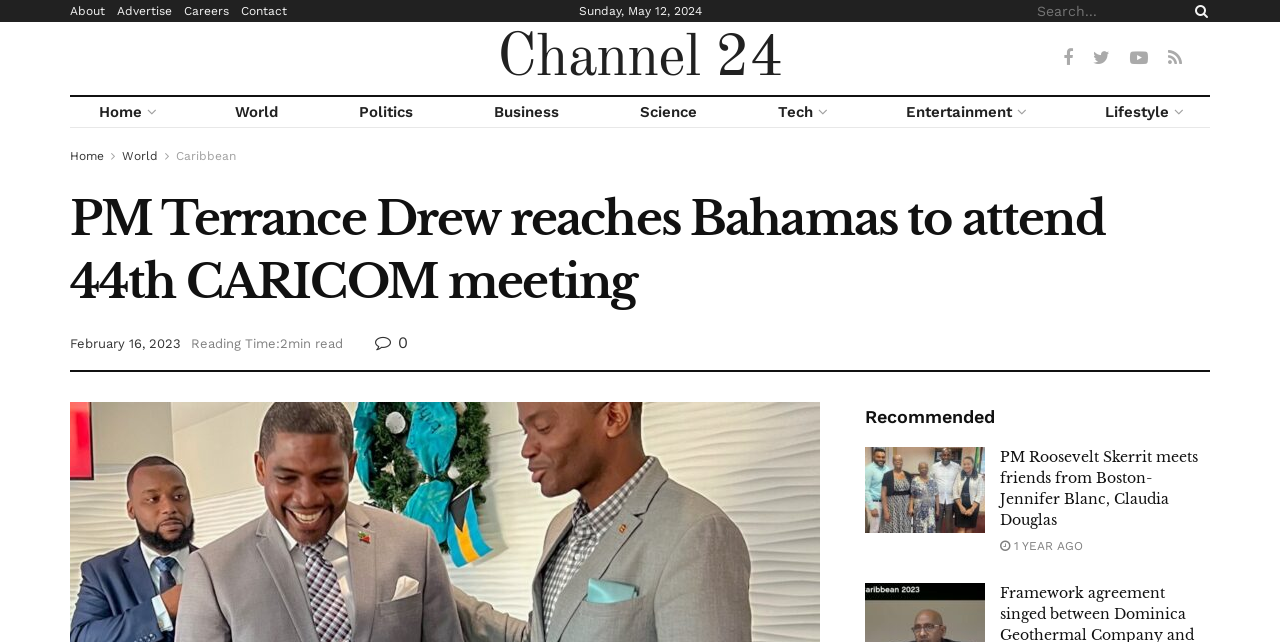Please locate the bounding box coordinates for the element that should be clicked to achieve the following instruction: "Read the article 'PM Roosevelt Skerrit meets friends from Boston- Jennifer Blanc, Claudia Douglas'". Ensure the coordinates are given as four float numbers between 0 and 1, i.e., [left, top, right, bottom].

[0.676, 0.697, 0.77, 0.83]